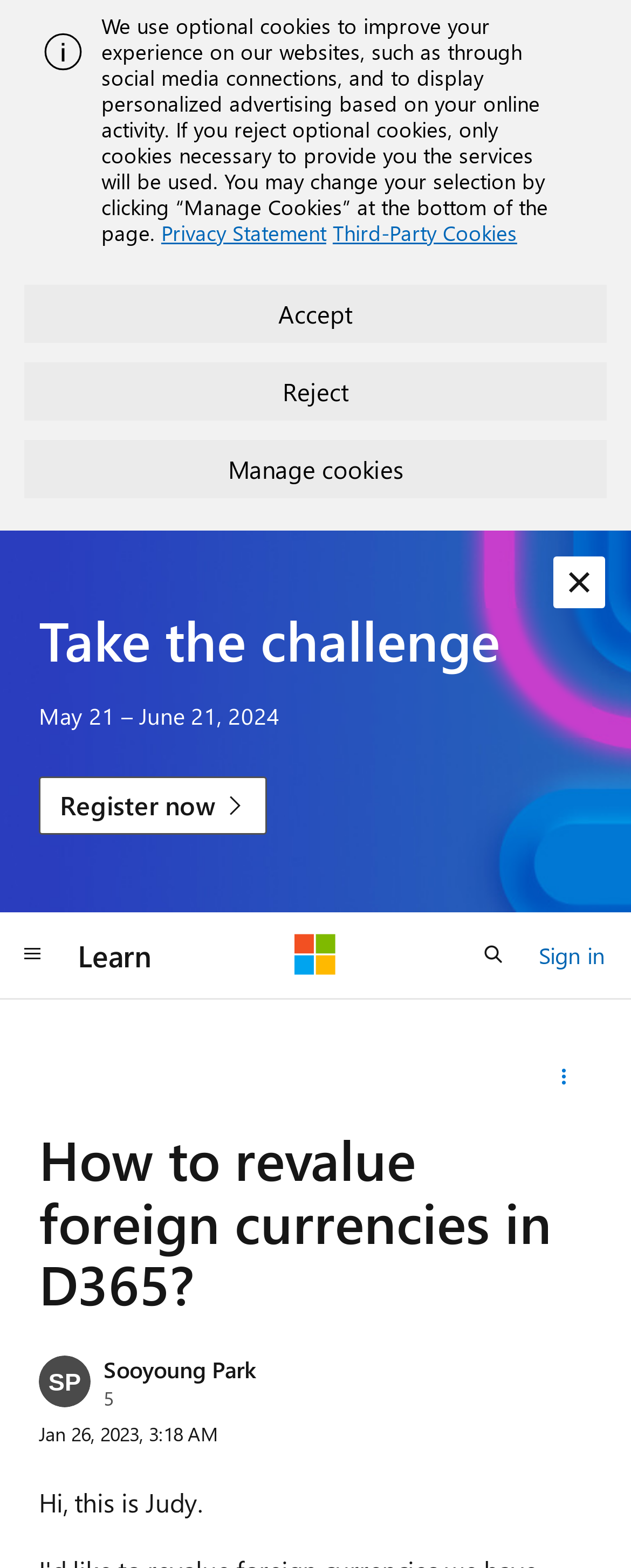Please predict the bounding box coordinates of the element's region where a click is necessary to complete the following instruction: "dismiss the alert". The coordinates should be represented by four float numbers between 0 and 1, i.e., [left, top, right, bottom].

[0.877, 0.355, 0.959, 0.388]